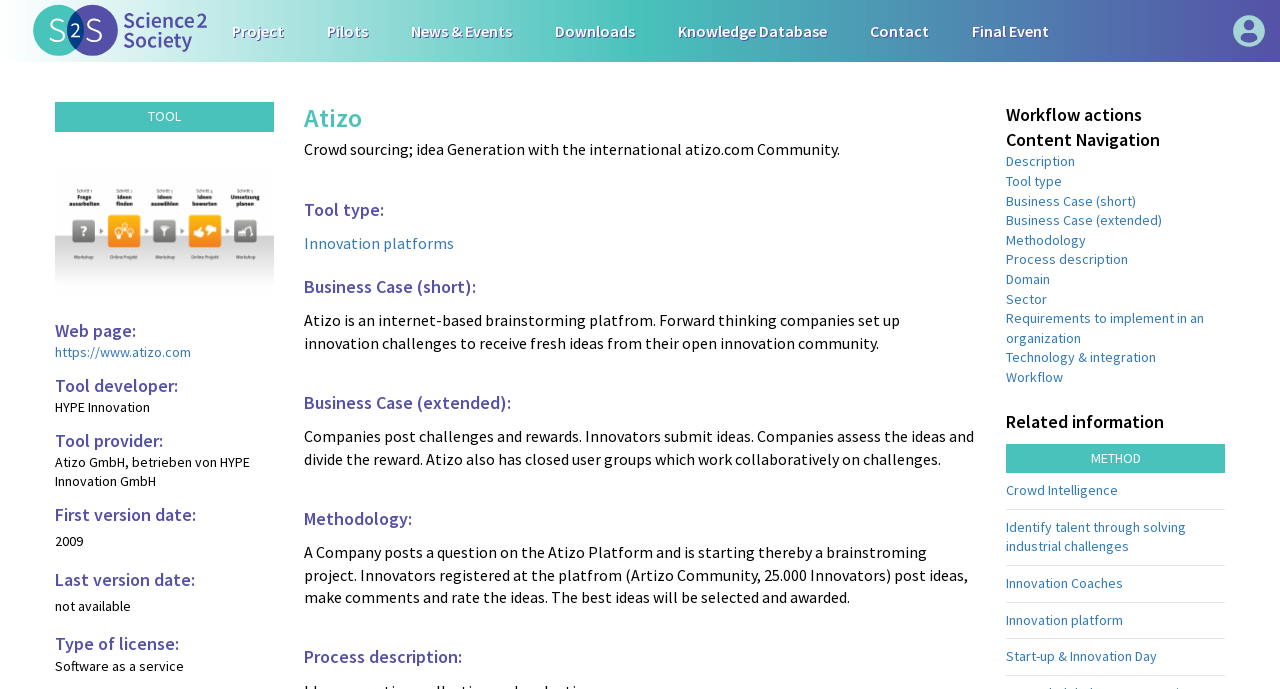What is the first version date of the tool?
Please ensure your answer to the question is detailed and covers all necessary aspects.

The first version date of the tool is mentioned in the section 'TOOL' under the heading 'First version date:' as '2009'.